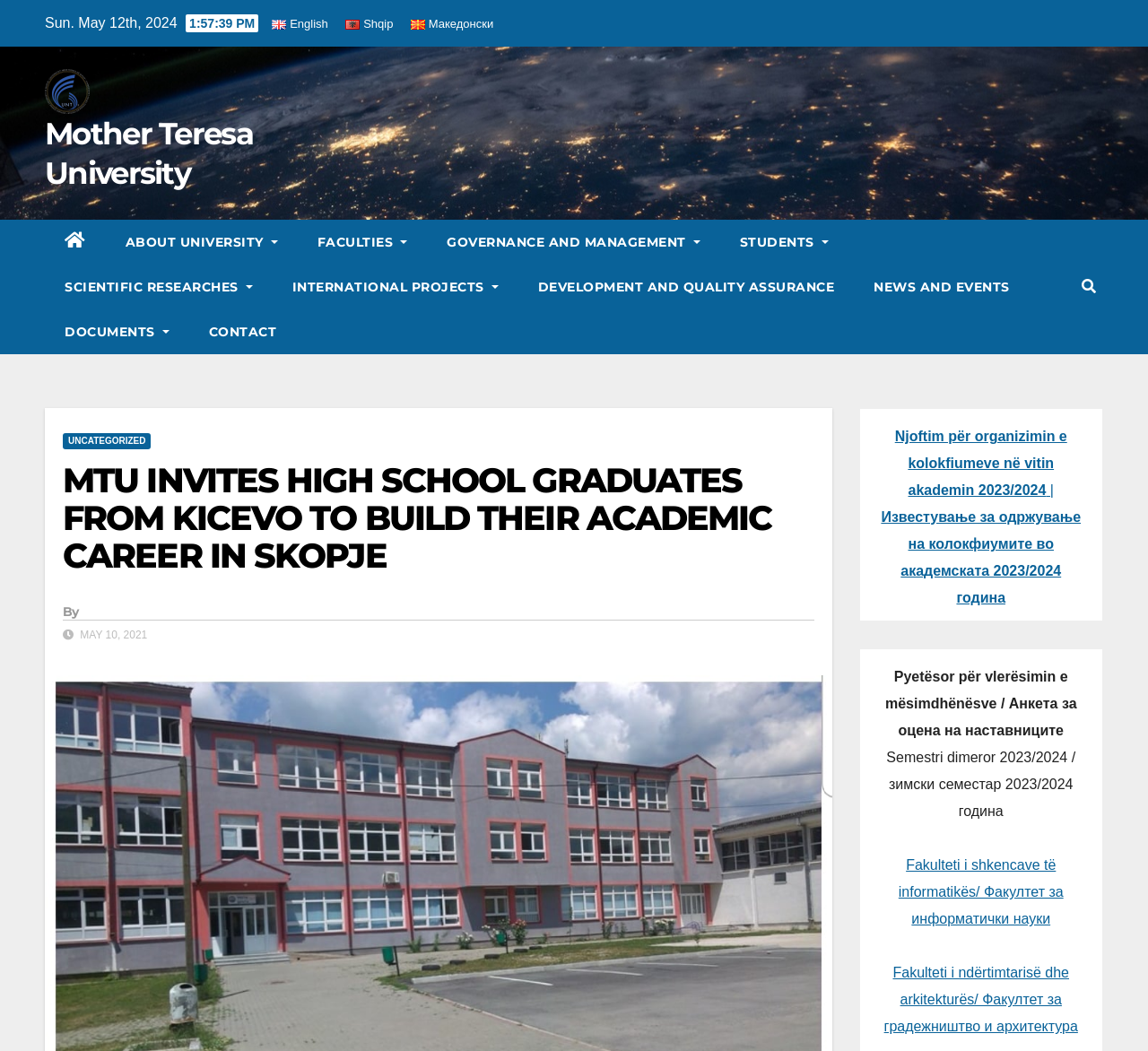How many languages can the webpage be translated to?
Kindly give a detailed and elaborate answer to the question.

The webpage provides language options, including English, Shqip, and Македонски, which means the webpage can be translated to three languages.